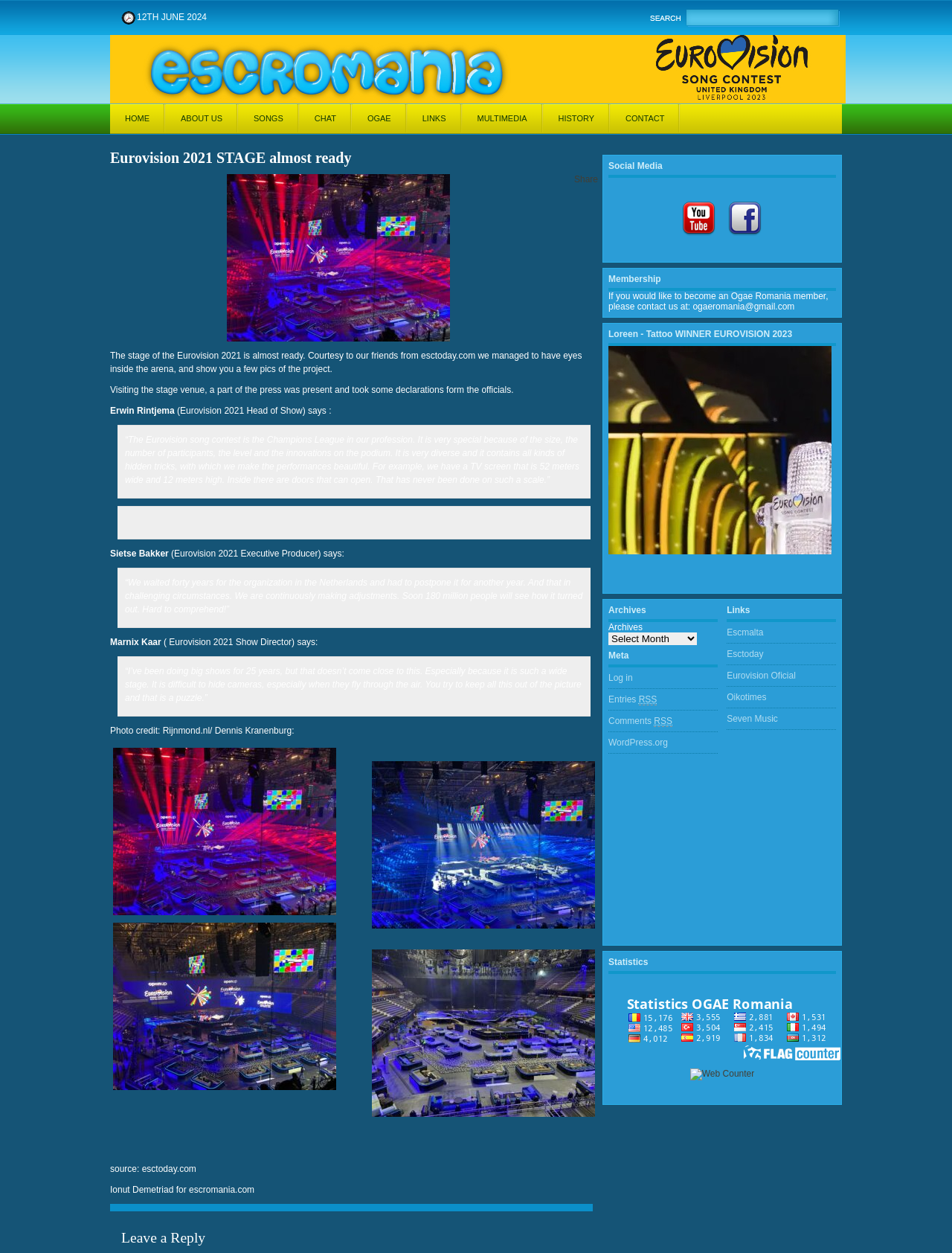Determine the bounding box of the UI component based on this description: "alt="Web Counter"". The bounding box coordinates should be four float values between 0 and 1, i.e., [left, top, right, bottom].

[0.721, 0.853, 0.796, 0.861]